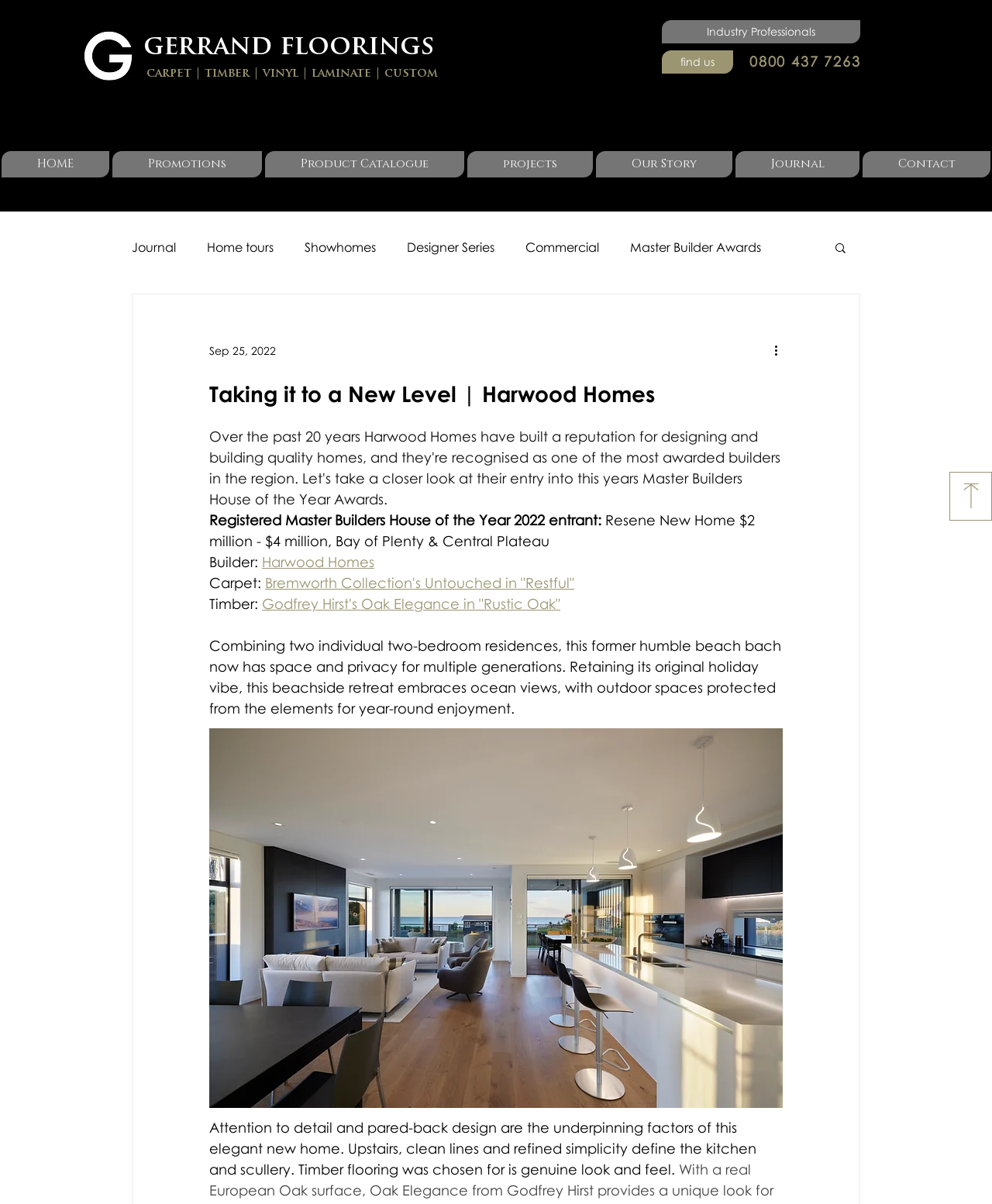Please find the bounding box coordinates of the element that you should click to achieve the following instruction: "Click the 'HOME' link". The coordinates should be presented as four float numbers between 0 and 1: [left, top, right, bottom].

[0.002, 0.125, 0.11, 0.147]